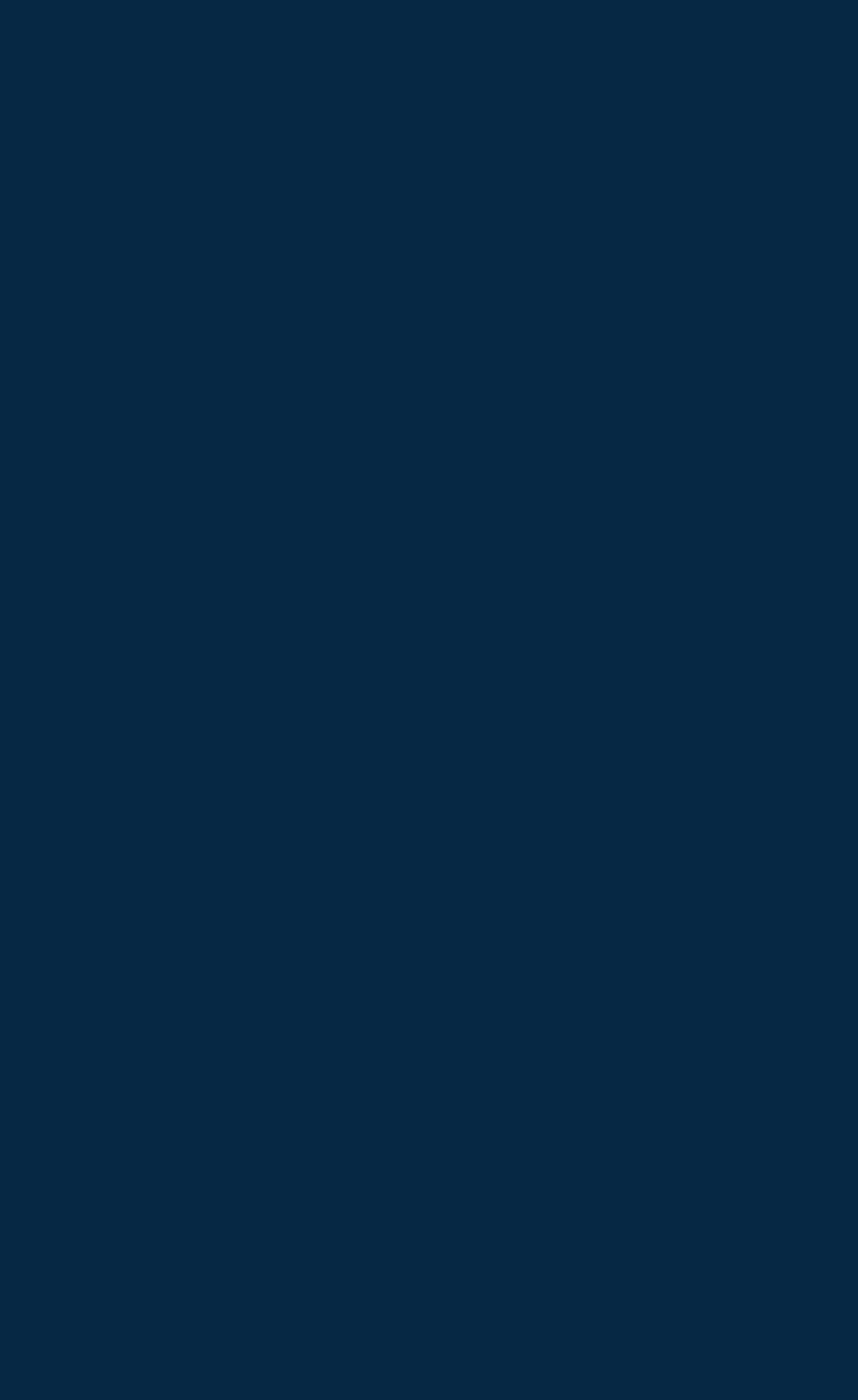Determine the bounding box for the UI element described here: "Jan 29, 2017".

[0.665, 0.151, 0.831, 0.17]